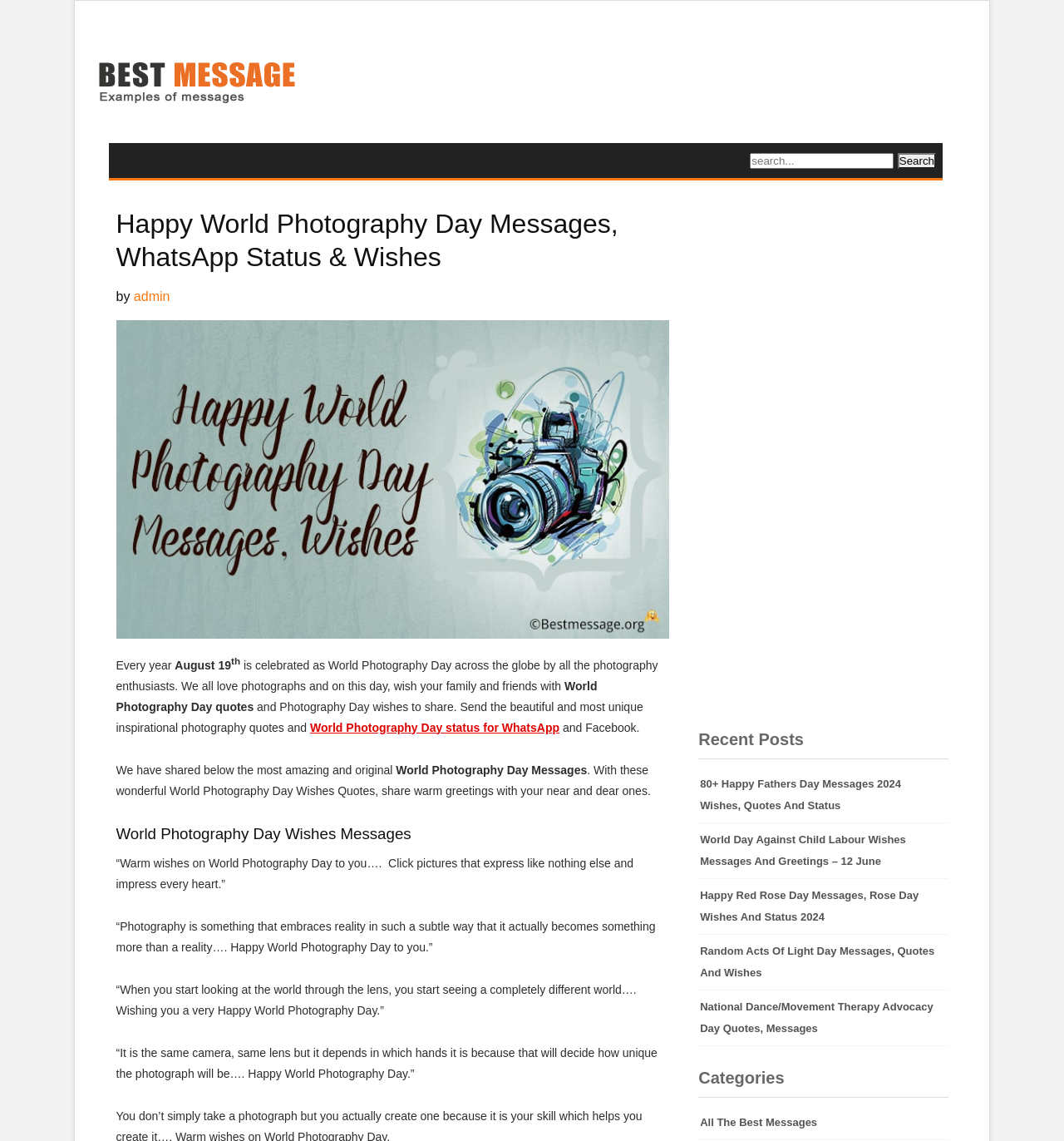Can you pinpoint the bounding box coordinates for the clickable element required for this instruction: "Click on Best Message"? The coordinates should be four float numbers between 0 and 1, i.e., [left, top, right, bottom].

[0.091, 0.045, 0.278, 0.103]